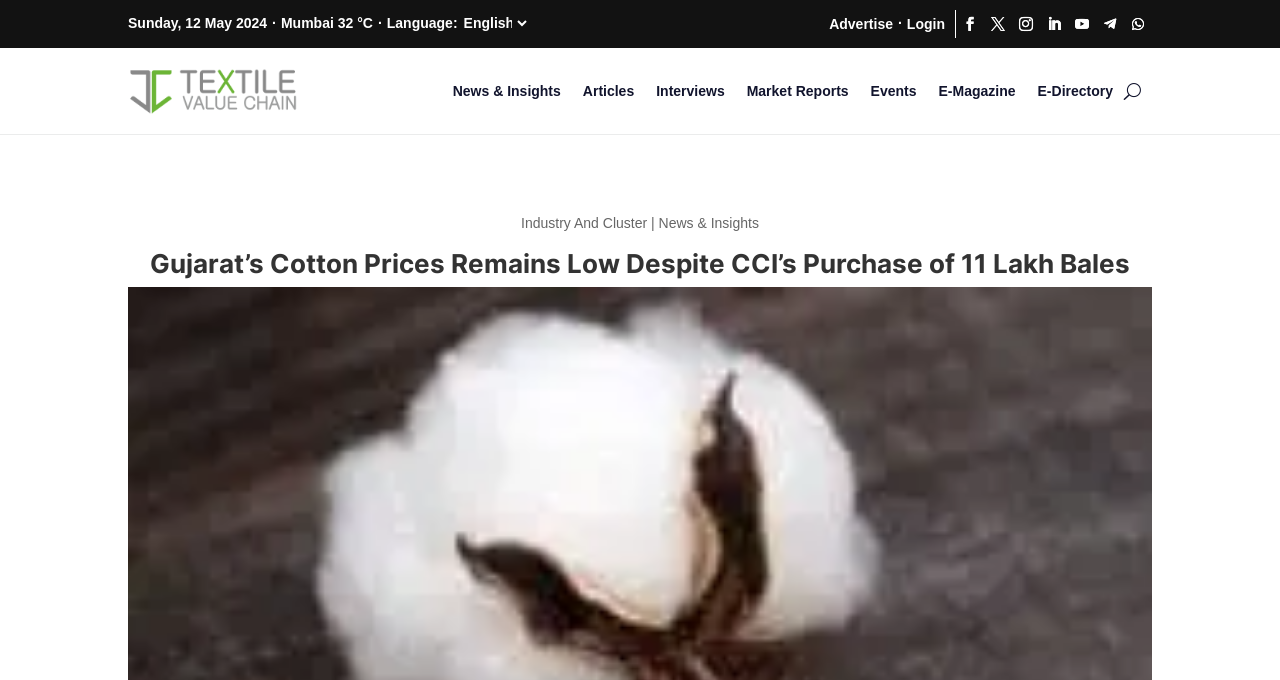Please identify the bounding box coordinates of the region to click in order to complete the task: "read the article". The coordinates must be four float numbers between 0 and 1, specified as [left, top, right, bottom].

[0.1, 0.369, 0.9, 0.422]